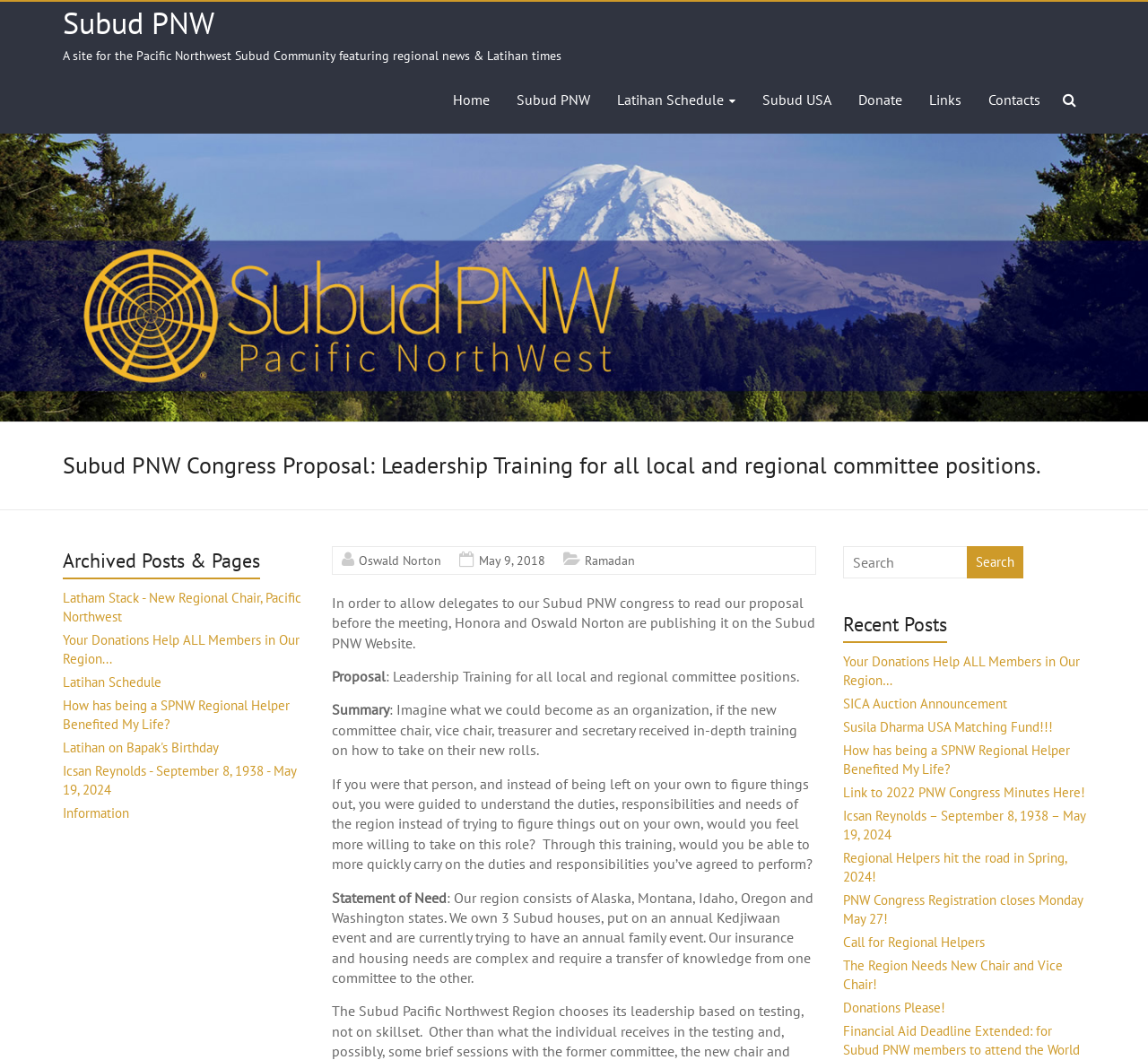Find the bounding box coordinates of the clickable element required to execute the following instruction: "View the 'Latihan Schedule'". Provide the coordinates as four float numbers between 0 and 1, i.e., [left, top, right, bottom].

[0.538, 0.062, 0.641, 0.126]